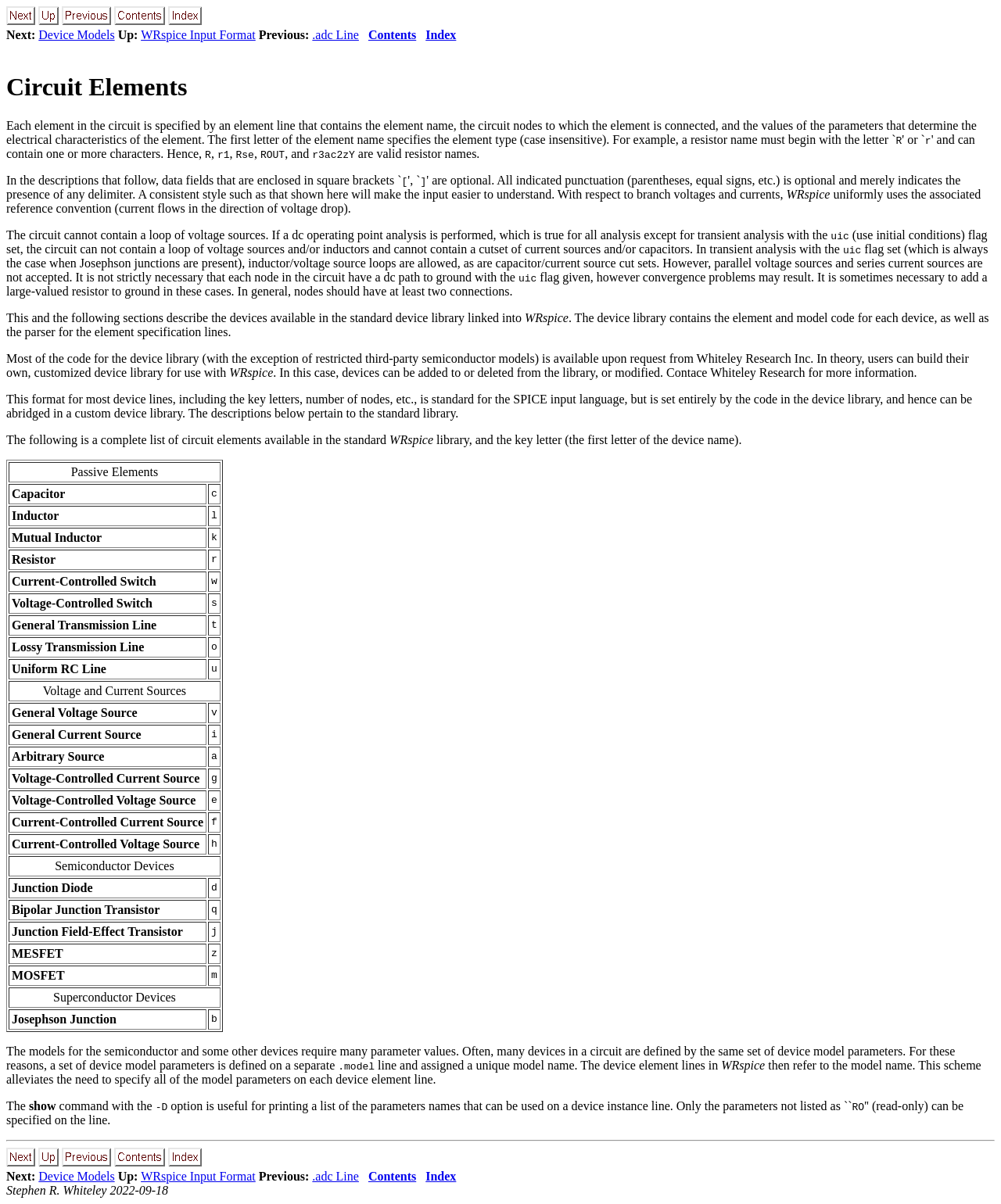What is the purpose of the device library?
Answer the question with detailed information derived from the image.

The webpage explains that the device library contains the element and model code for each device, as well as the parser for the element specification lines, and users can build their own customized device library for use with WRspice.